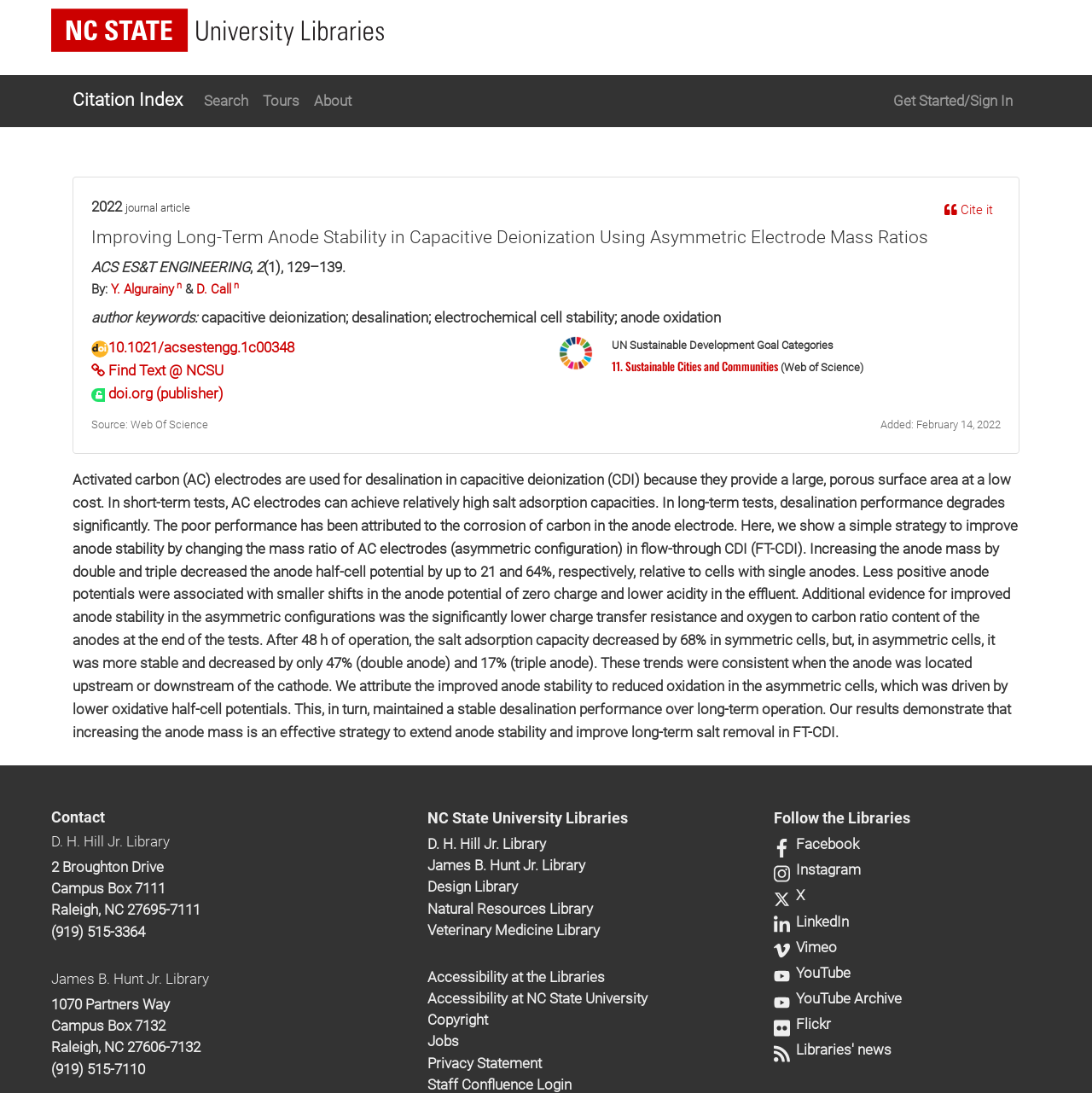Identify and provide the bounding box coordinates of the UI element described: "Vimeo". The coordinates should be formatted as [left, top, right, bottom], with each number being a float between 0 and 1.

[0.708, 0.858, 0.766, 0.874]